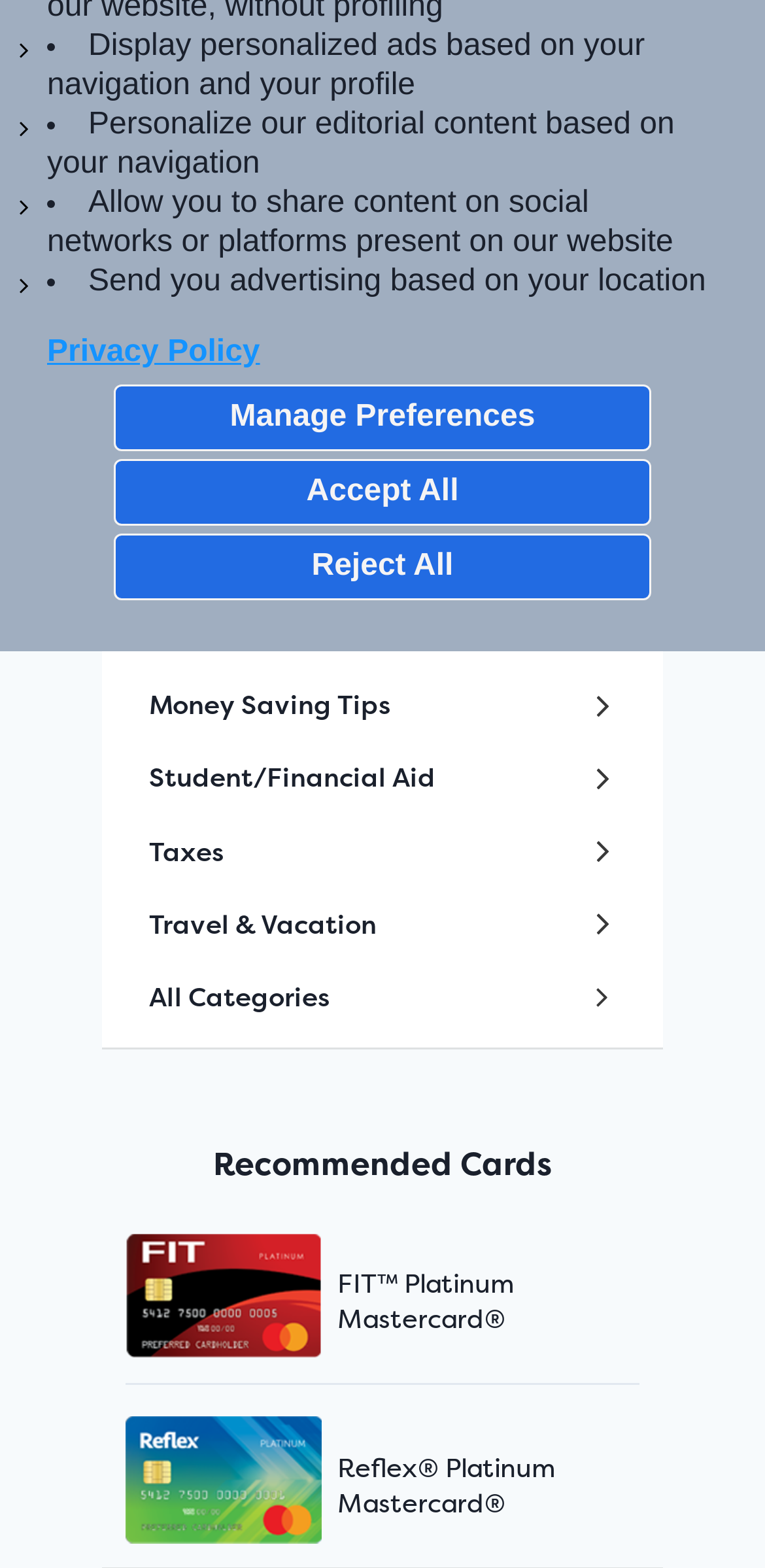Using the provided element description: "Insurance", determine the bounding box coordinates of the corresponding UI element in the screenshot.

[0.195, 0.343, 0.805, 0.37]